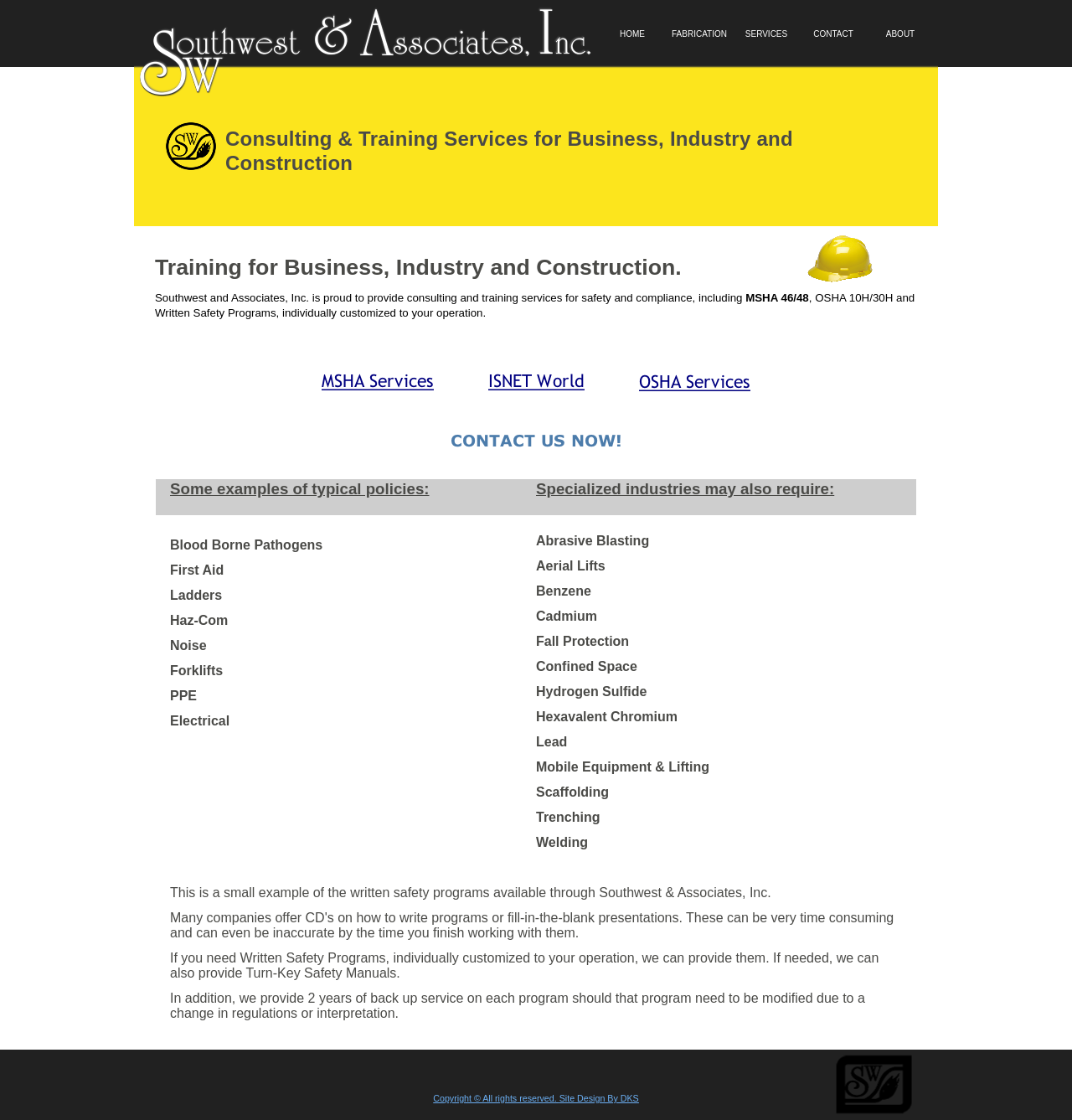Please look at the image and answer the question with a detailed explanation: What is the company name mentioned on the webpage?

I found the company name 'Southwest & Associates, Inc.' mentioned in the link text 'Southwest and Associates, Inc. is proud to provide consulting and training services...' which is located at the top of the webpage.